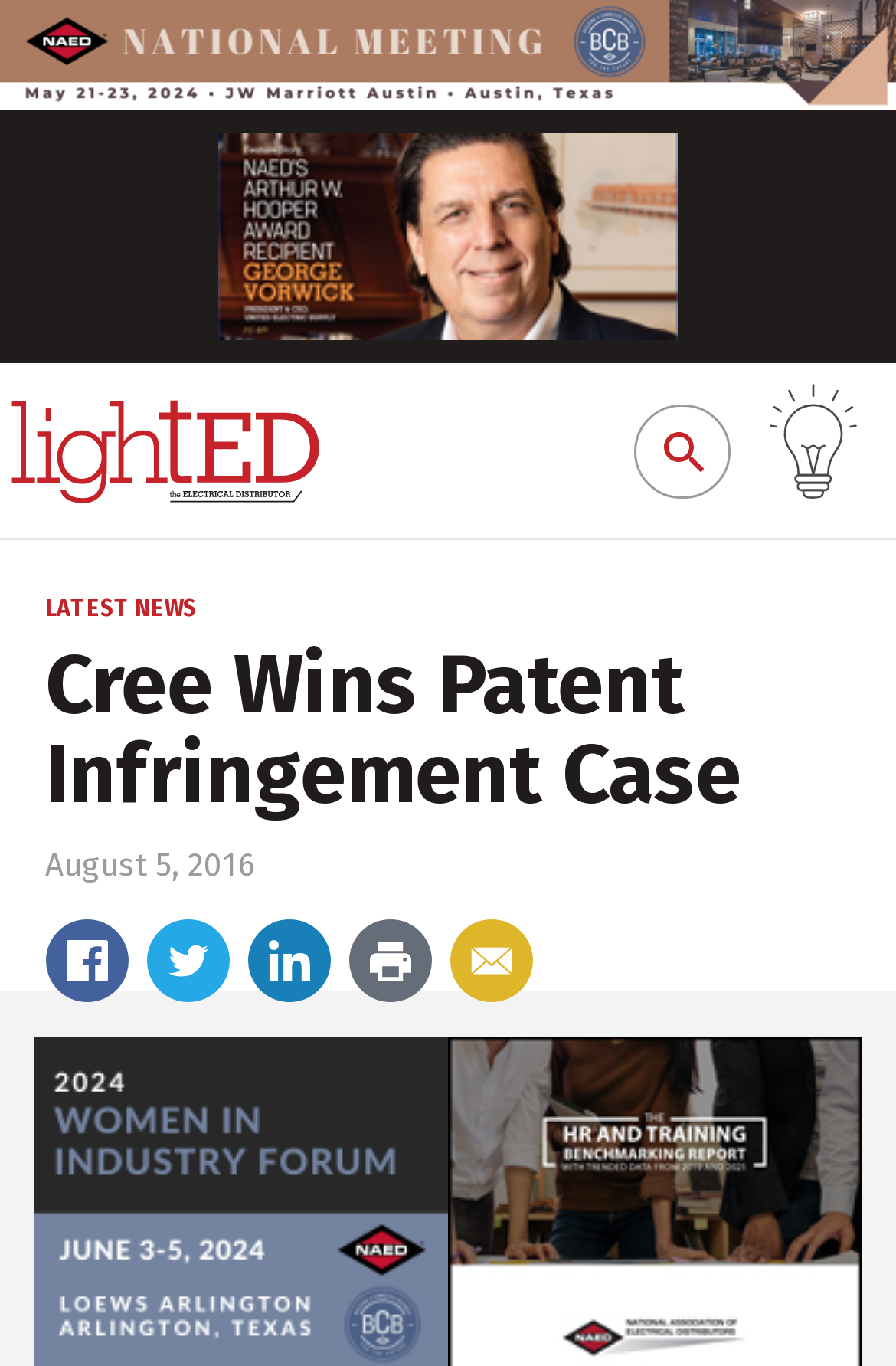Extract the top-level heading from the webpage and provide its text.

Cree Wins Patent Infringement Case